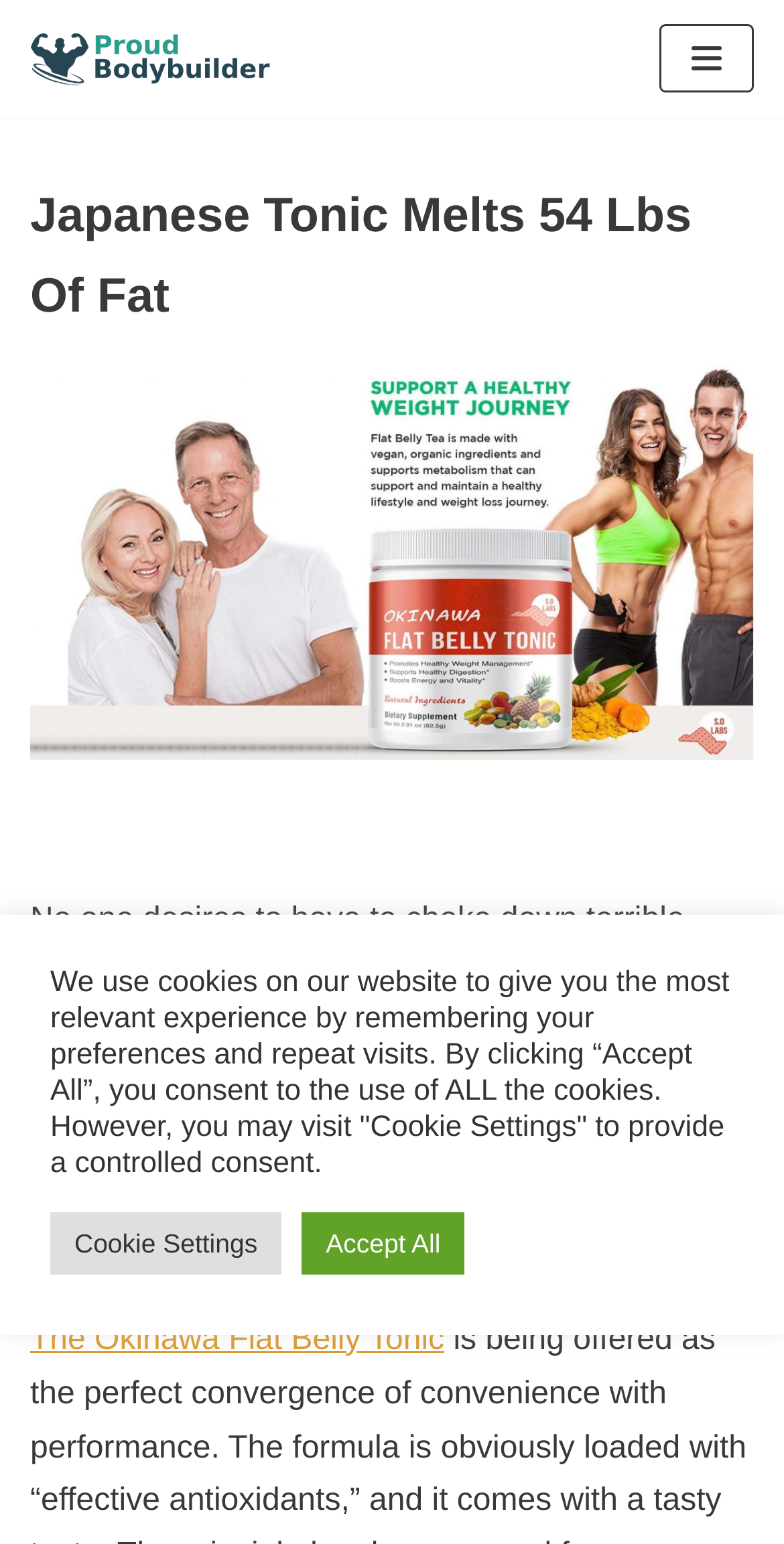What is the name of the product?
Please provide a comprehensive answer based on the visual information in the image.

I found the answer by looking at the link text 'The Okinawa Flat Belly Tonic' which is located below the image of the product.